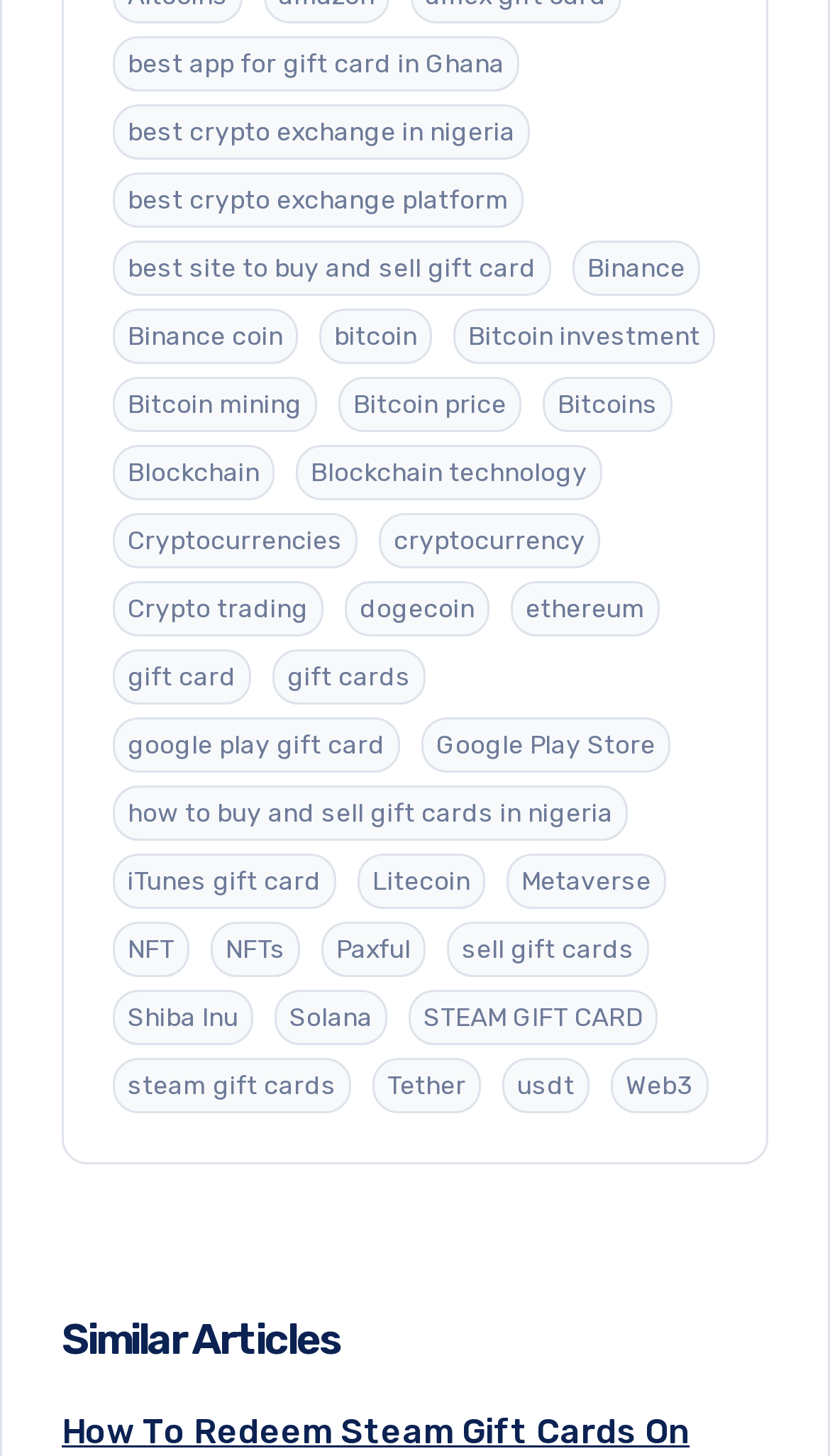What is the topic of the link with 108 items?
From the image, respond using a single word or phrase.

bitcoin